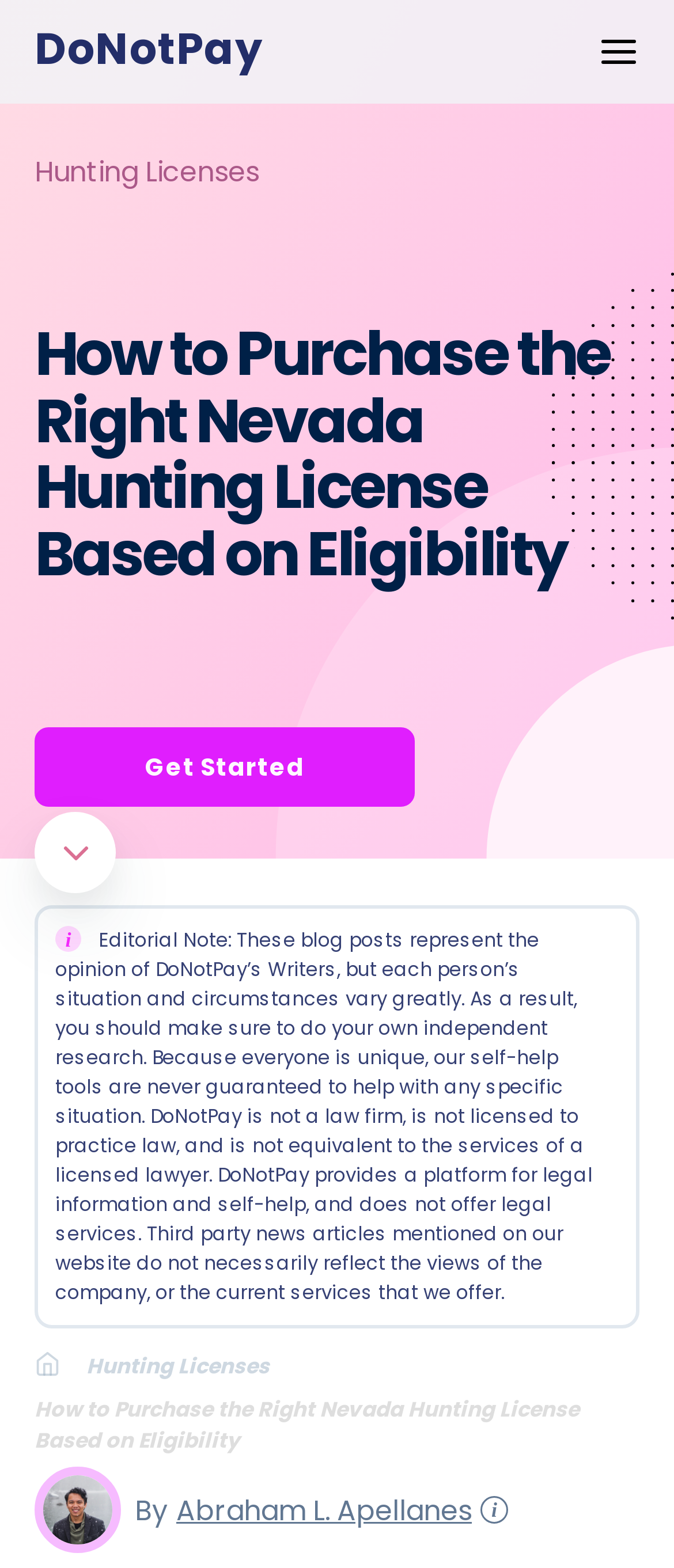Identify the bounding box coordinates necessary to click and complete the given instruction: "Click on the 'Get Started' button".

[0.051, 0.464, 0.615, 0.515]